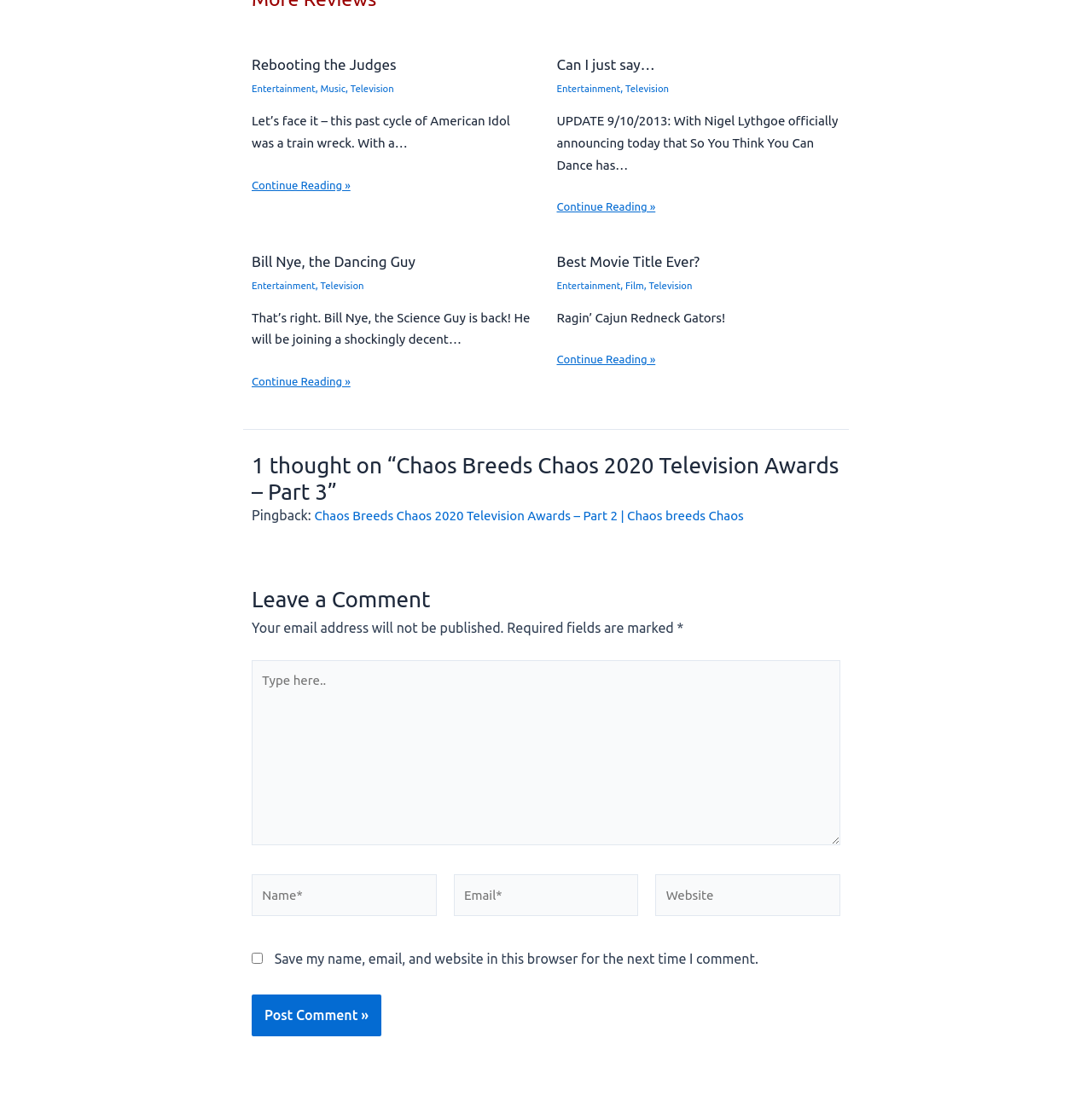Please find the bounding box coordinates in the format (top-left x, top-left y, bottom-right x, bottom-right y) for the given element description. Ensure the coordinates are floating point numbers between 0 and 1. Description: Bill Nye, the Dancing Guy

[0.23, 0.229, 0.39, 0.245]